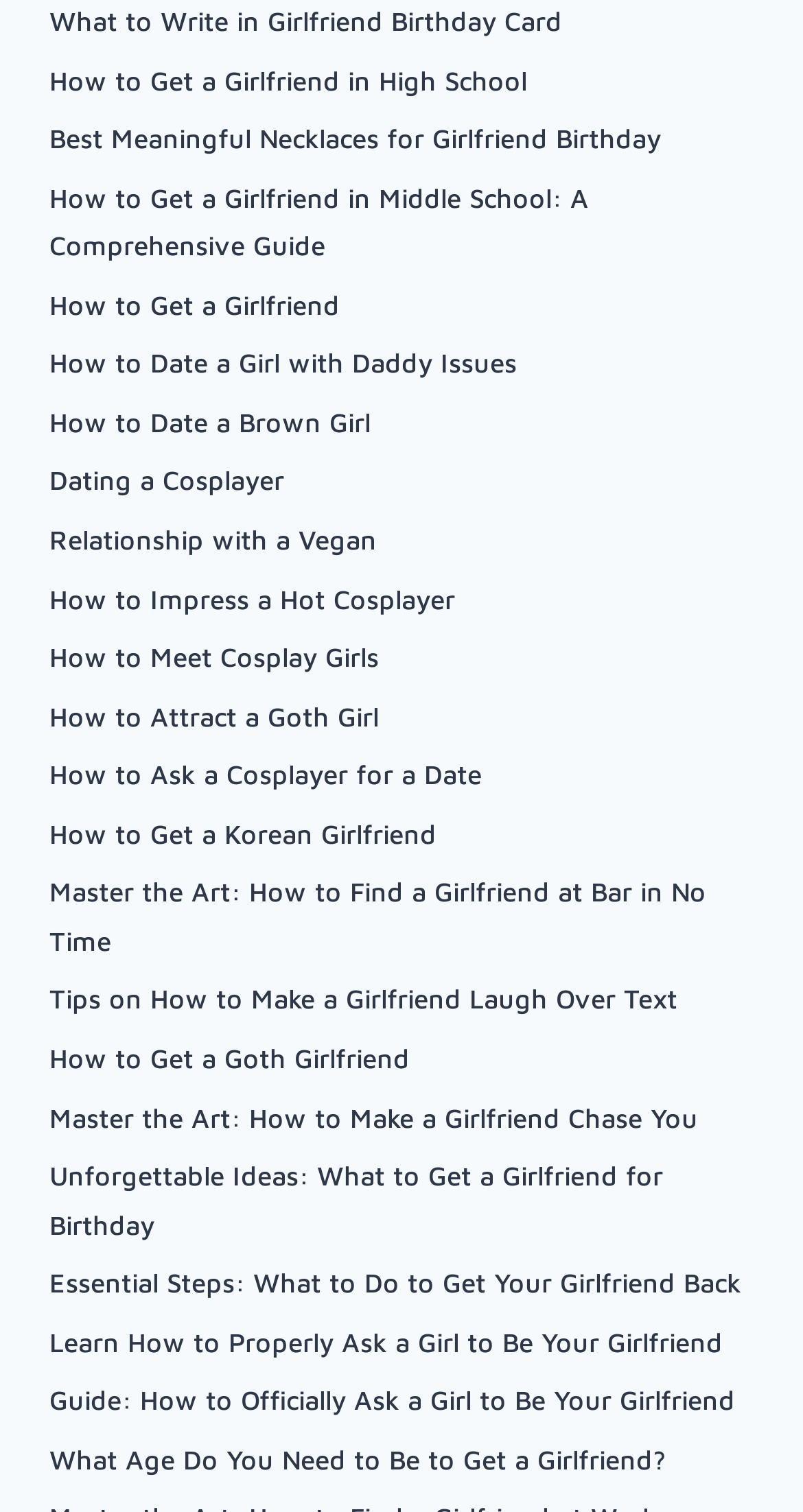Highlight the bounding box coordinates of the region I should click on to meet the following instruction: "Find out how to date a girl with daddy issues".

[0.062, 0.229, 0.644, 0.251]